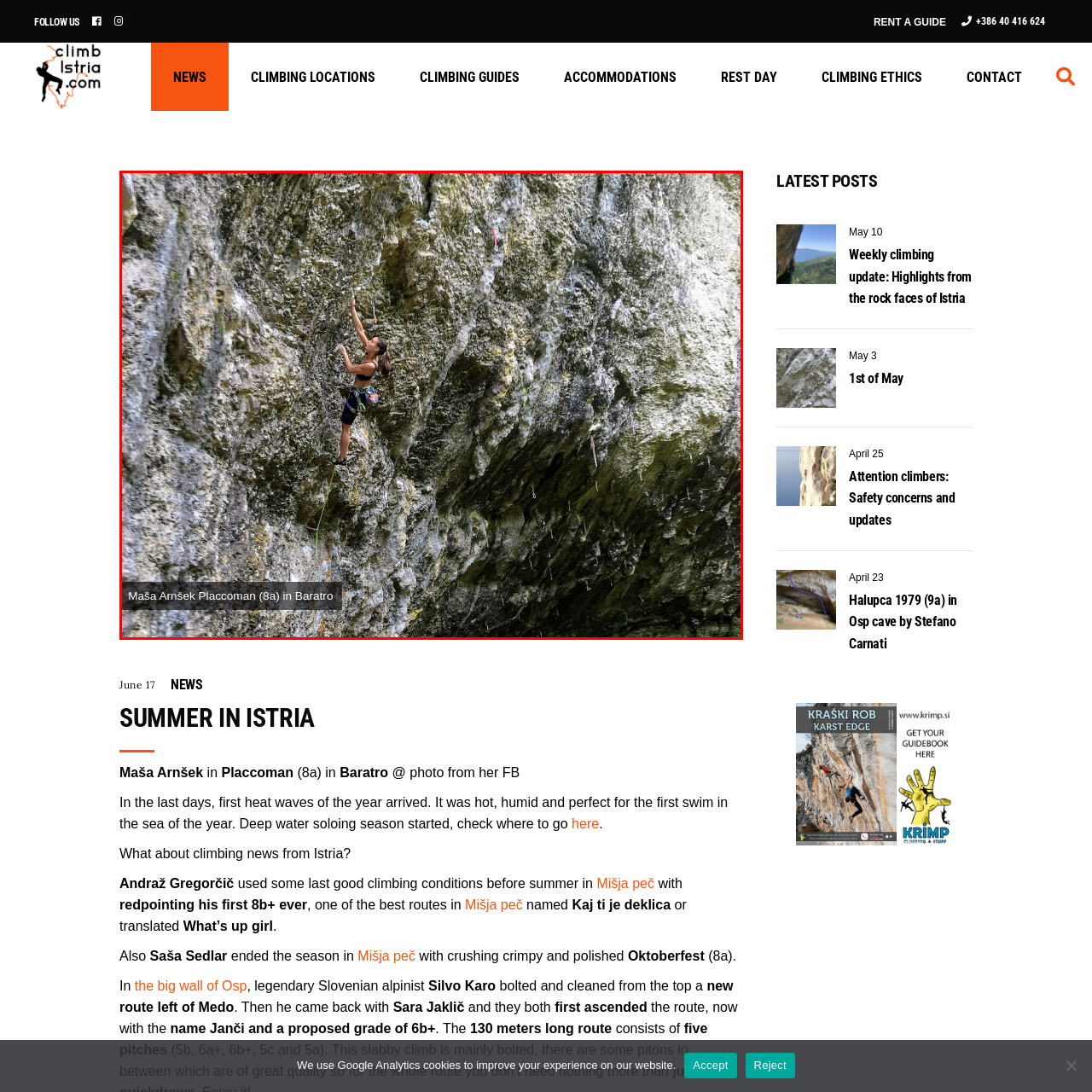Thoroughly describe the contents of the image enclosed in the red rectangle.

In this dynamic image, a climber named Maša Arnšek is captured mid-ascent on the challenging rock climb known as "Placcoman" (graded 8a) in the stunning Baratro region. The photograph showcases her focused expression as she skillfully navigates the textured rock surface, showcasing her strength and determination. The cliff face is adorned with colorful bolting and protection points, illustrating the meticulous preparation that goes into such climbs. The scene is set amidst the natural beauty of Istria, where the summer sun casts a warm glow on the rocky terrain, underlining the excitement and adventure of deep water soloing and climbing in one of the region's premier locations.